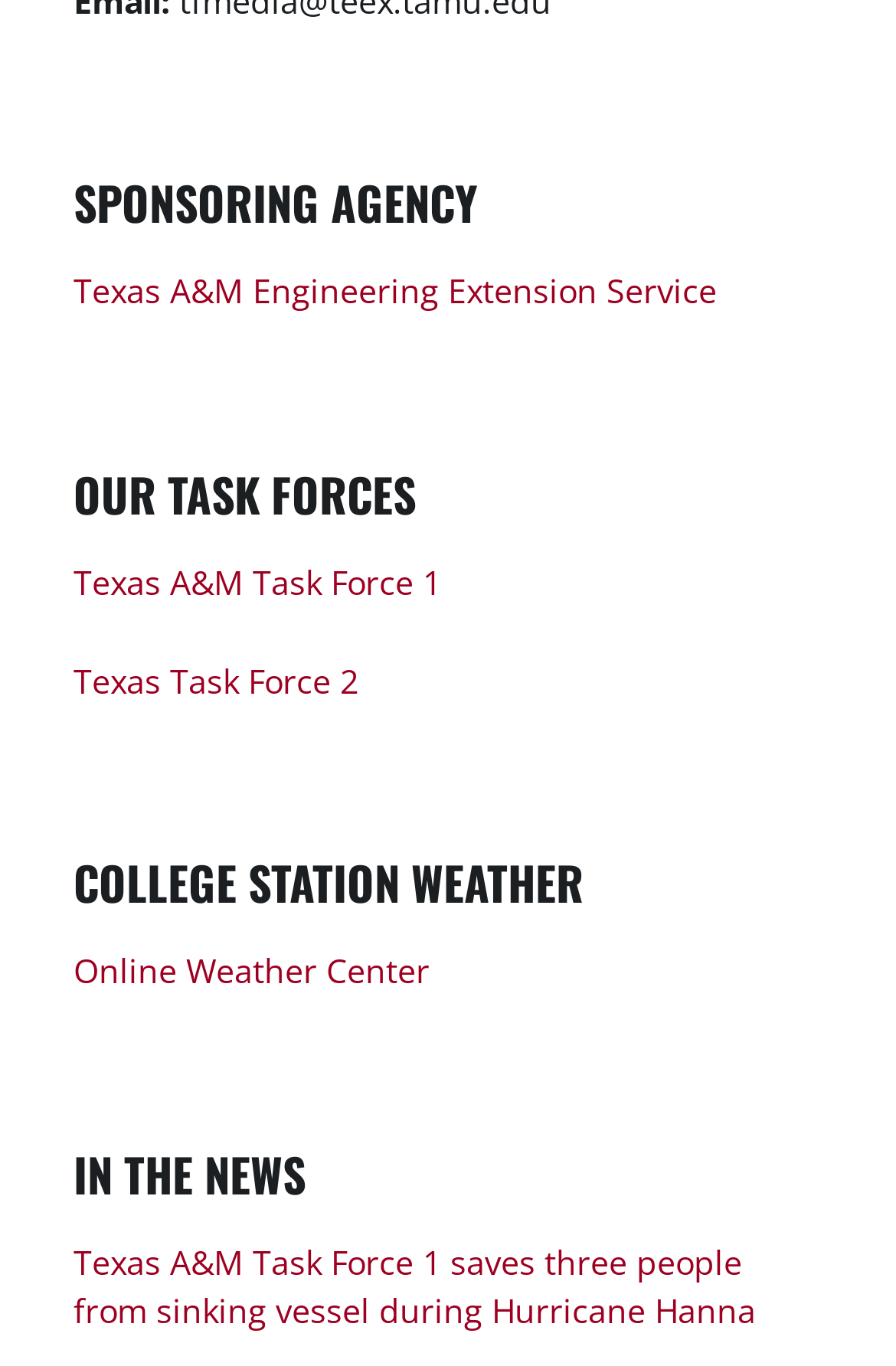Please look at the image and answer the question with a detailed explanation: What is the weather-related link?

I looked at the heading 'COLLEGE STATION WEATHER' and found the link element 'Online Weather Center' right below it, which is related to weather.